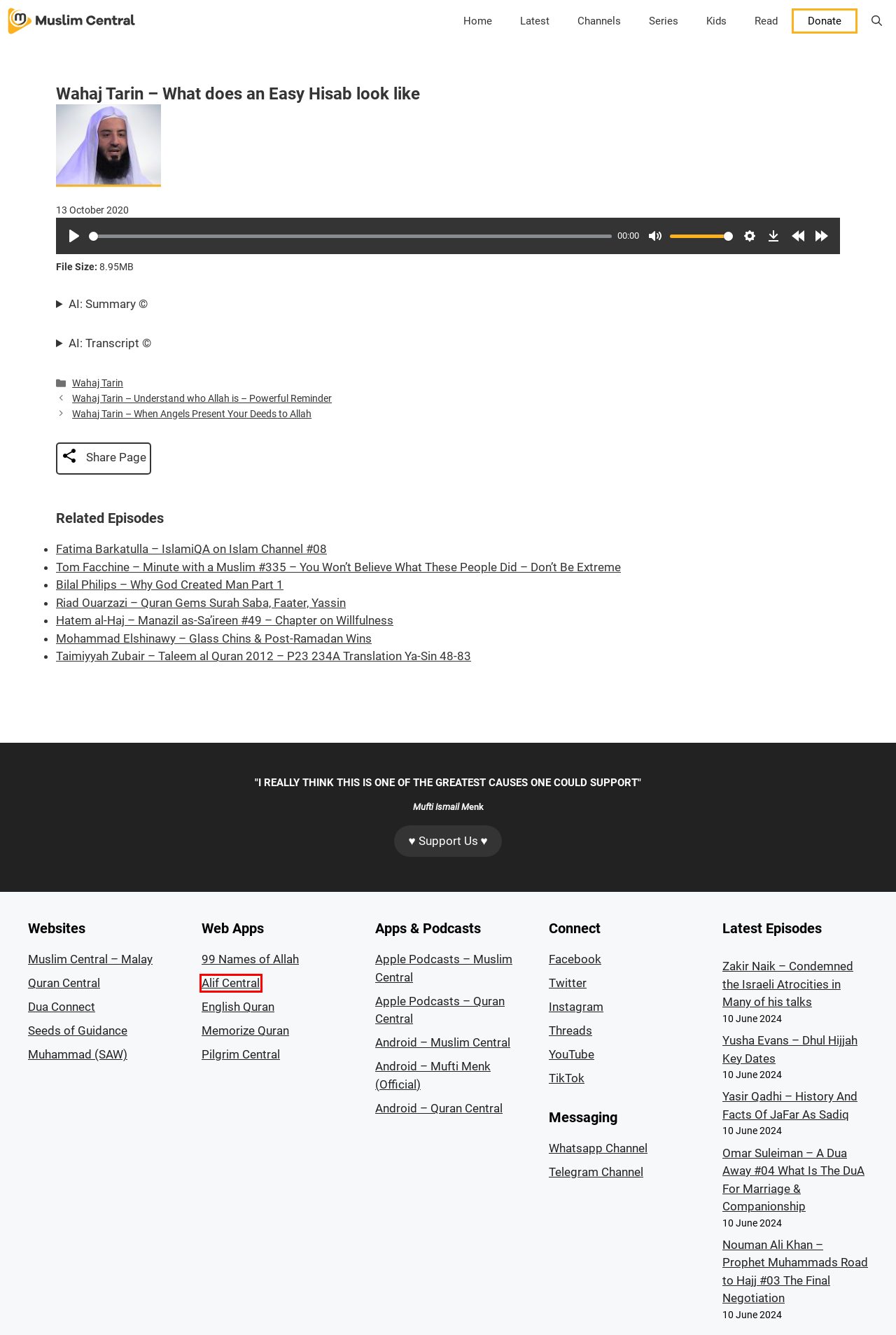Review the screenshot of a webpage that includes a red bounding box. Choose the webpage description that best matches the new webpage displayed after clicking the element within the bounding box. Here are the candidates:
A. Latest • Muslim Central
B. Read • Muslim Central
C. Seeds of Guidance - FREE Self-Enrichment Courses at Your Own Pace
D. Muhammad ﷺ
E. Hatem al-Haj - Manazil as-Sa'ireen #49 - Chapter on Willfulness
F. Mohammad Elshinawy - Glass Chins & Post-Ramadan Wins
G. Alif Central - Learn to Read the Quran
H. Wahaj Tarin - Understand who Allah is - Powerful Reminder

G